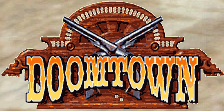What is the background of the title?
Please answer the question as detailed as possible based on the image.

The title 'DOOMTOWN' is set against a wooden background, which reinforces the game's frontier and gun-slinging aesthetic.